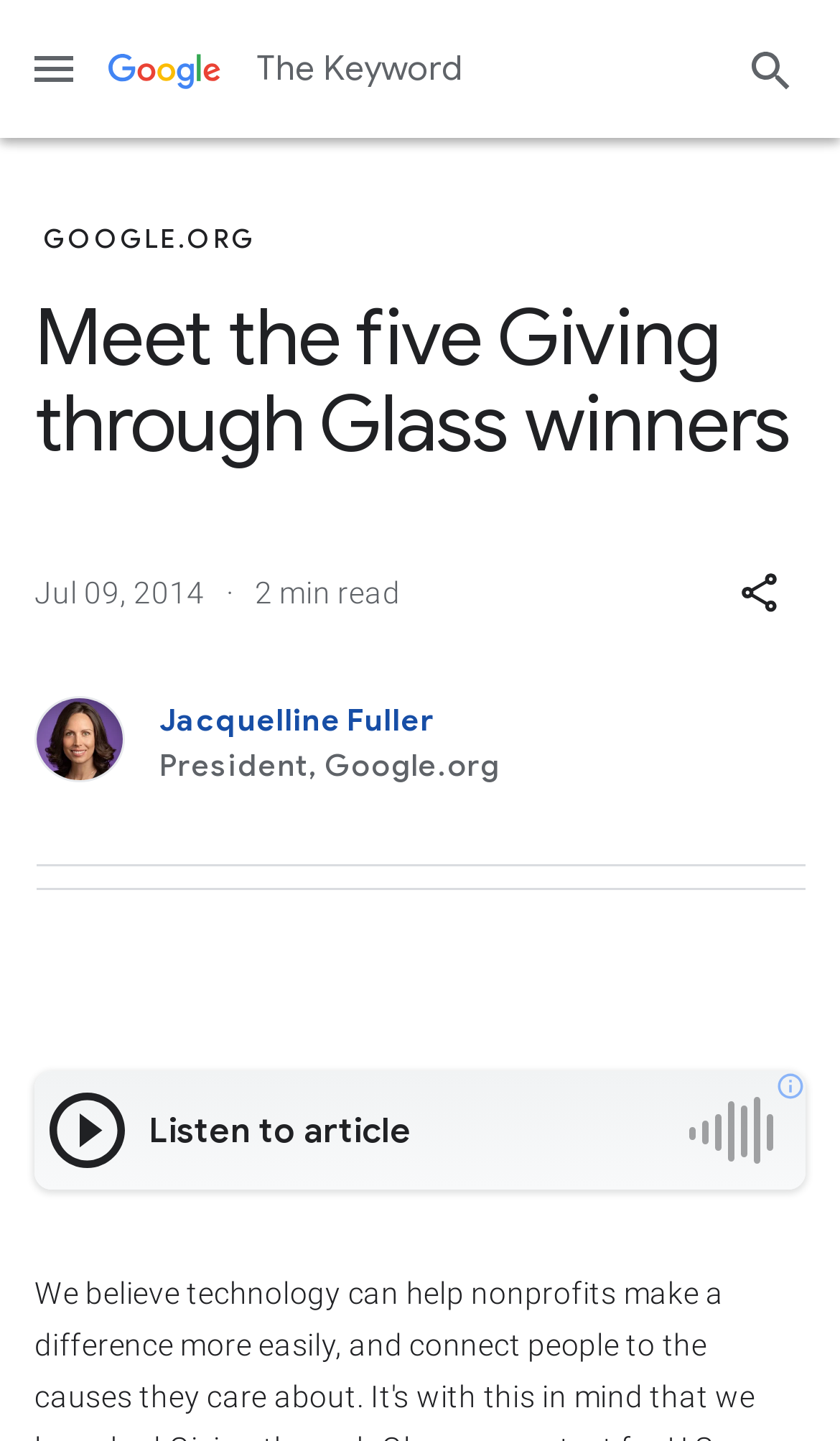Respond with a single word or short phrase to the following question: 
Who is the author of the article?

Jacquelline Fuller